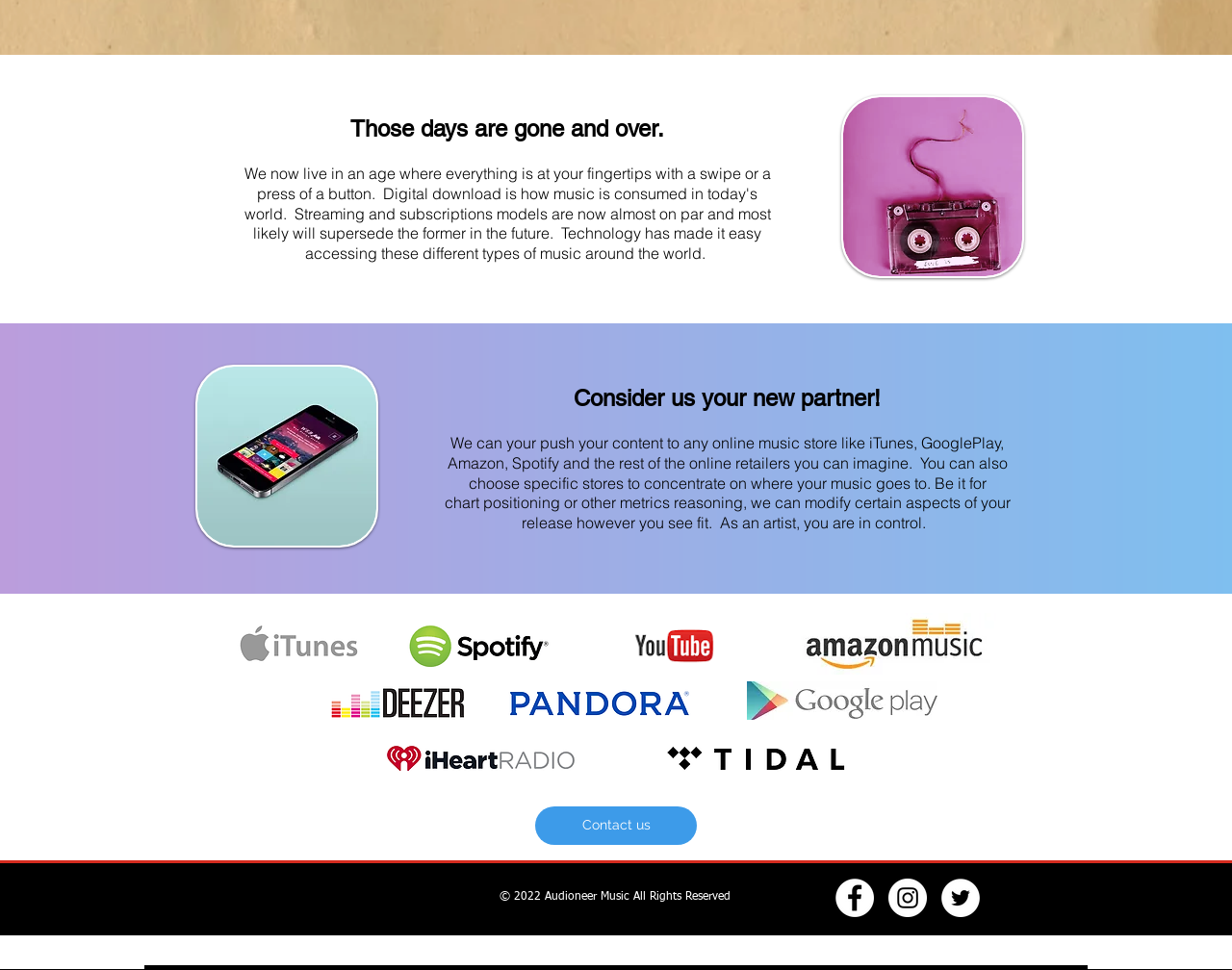Extract the bounding box coordinates of the UI element described by: "aria-label="Instagram"". The coordinates should include four float numbers ranging from 0 to 1, e.g., [left, top, right, bottom].

[0.721, 0.906, 0.752, 0.945]